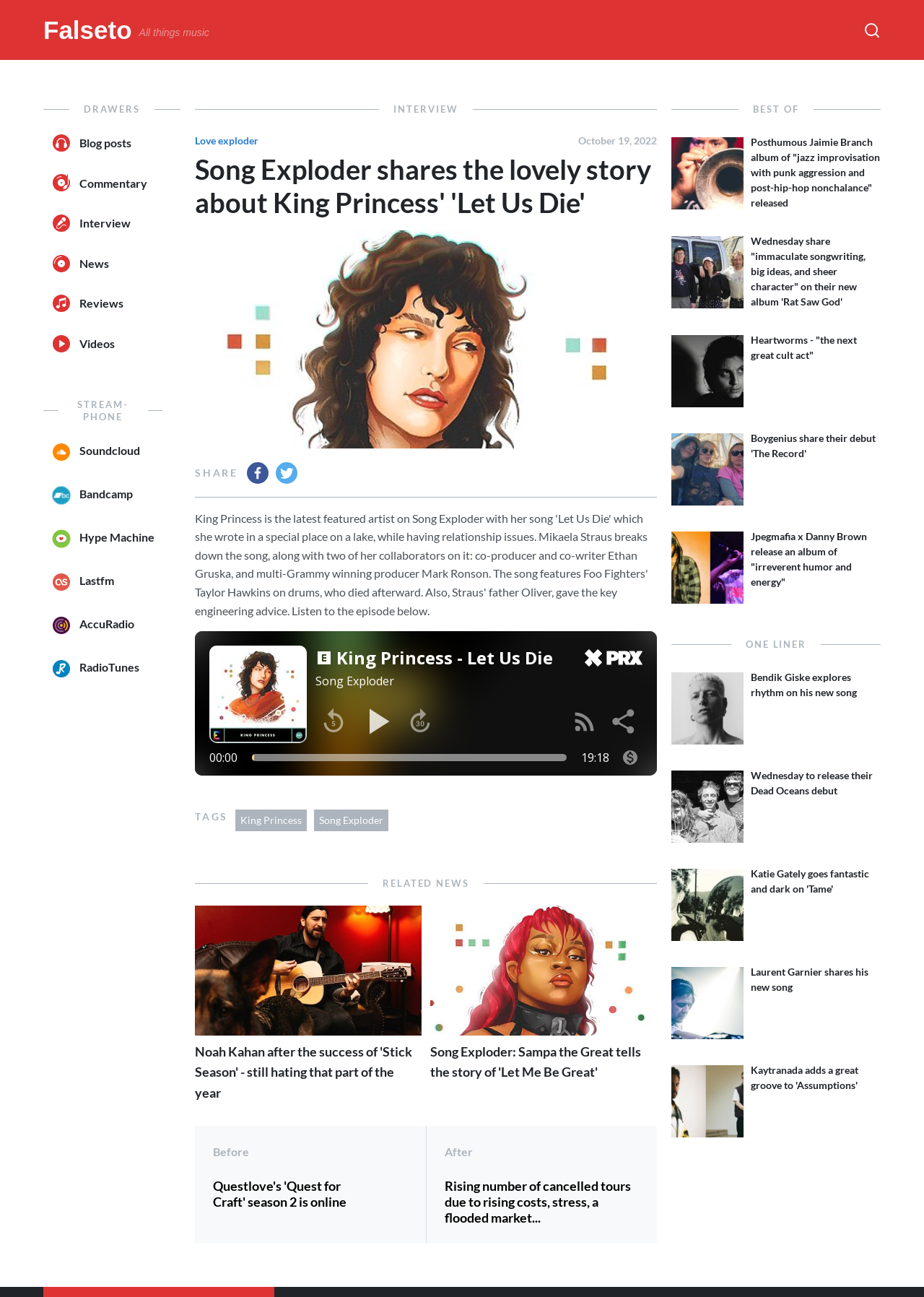Find the bounding box coordinates for the HTML element described in this sentence: "alt="Twitter" title="Twitter"". Provide the coordinates as four float numbers between 0 and 1, in the format [left, top, right, bottom].

[0.298, 0.356, 0.322, 0.373]